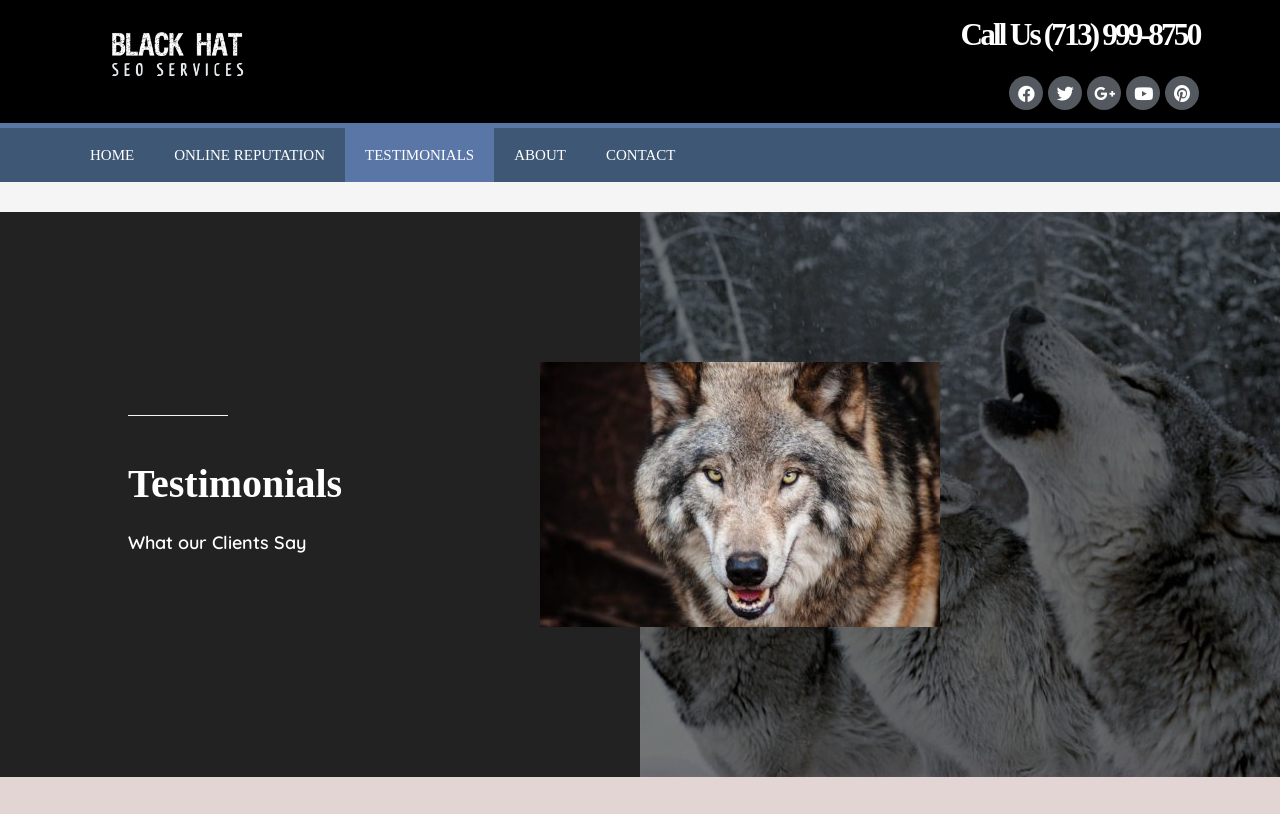How many social media links are there?
Look at the image and respond with a single word or a short phrase.

5